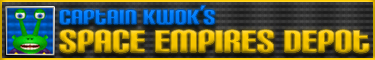Generate an elaborate caption for the image.

The image showcases the vibrant logo of "Captain Kwok's Space Empires Depot," featuring a colorful alien character. The character has a friendly green face, large expressive eyes, and a playful smile, embodying a whimsical and engaging theme. Surrounding the character is a bold, yellow title that reads "SPACE EMPires DEPOT," set against a stylish dark background that enhances the visual appeal. This logo serves as an inviting entry point to a website dedicated to the Space Empires video game series, reflecting its fun and adventurous spirit.